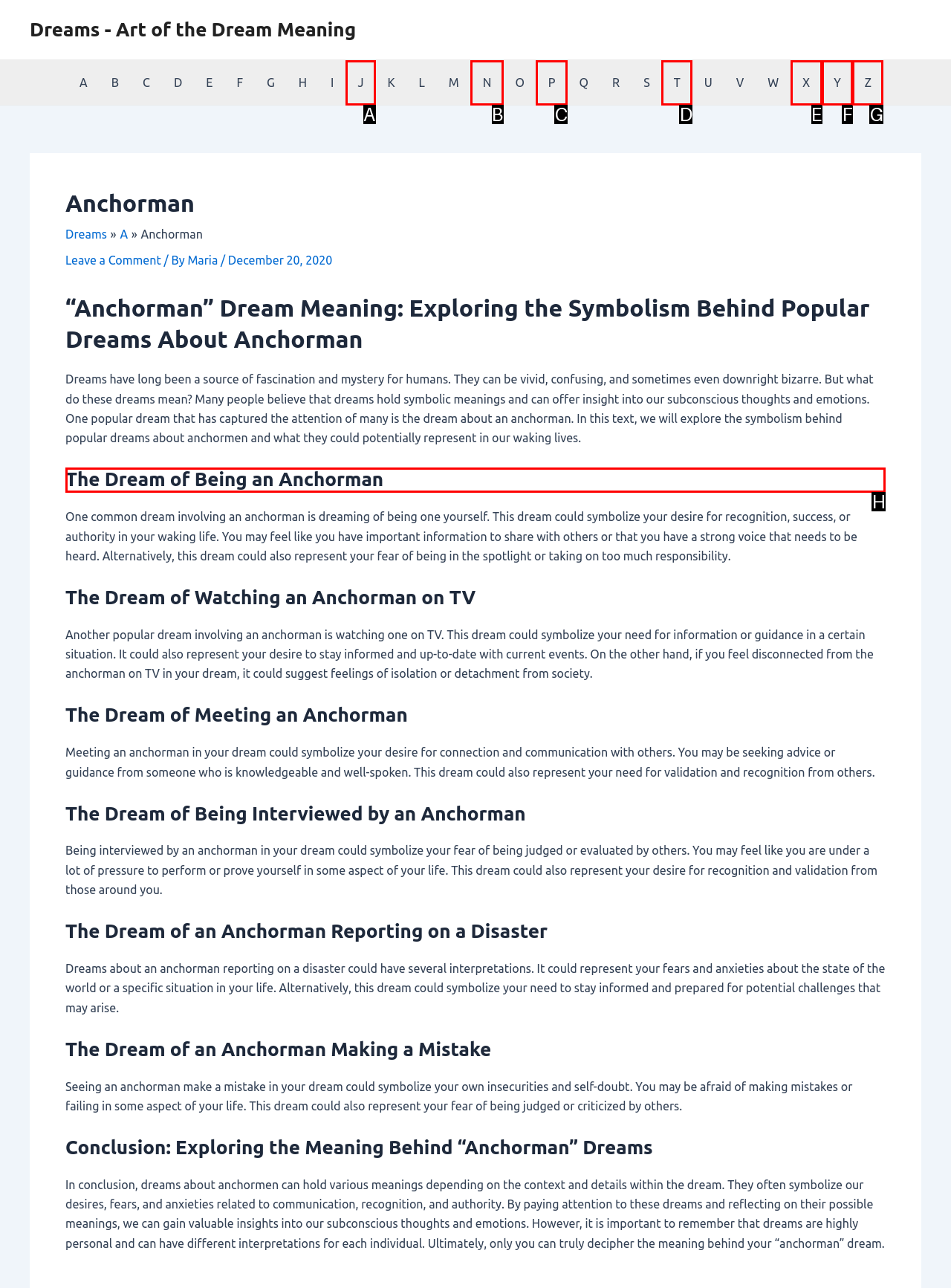For the task "Read the article about 'The Dream of Being an Anchorman'", which option's letter should you click? Answer with the letter only.

H